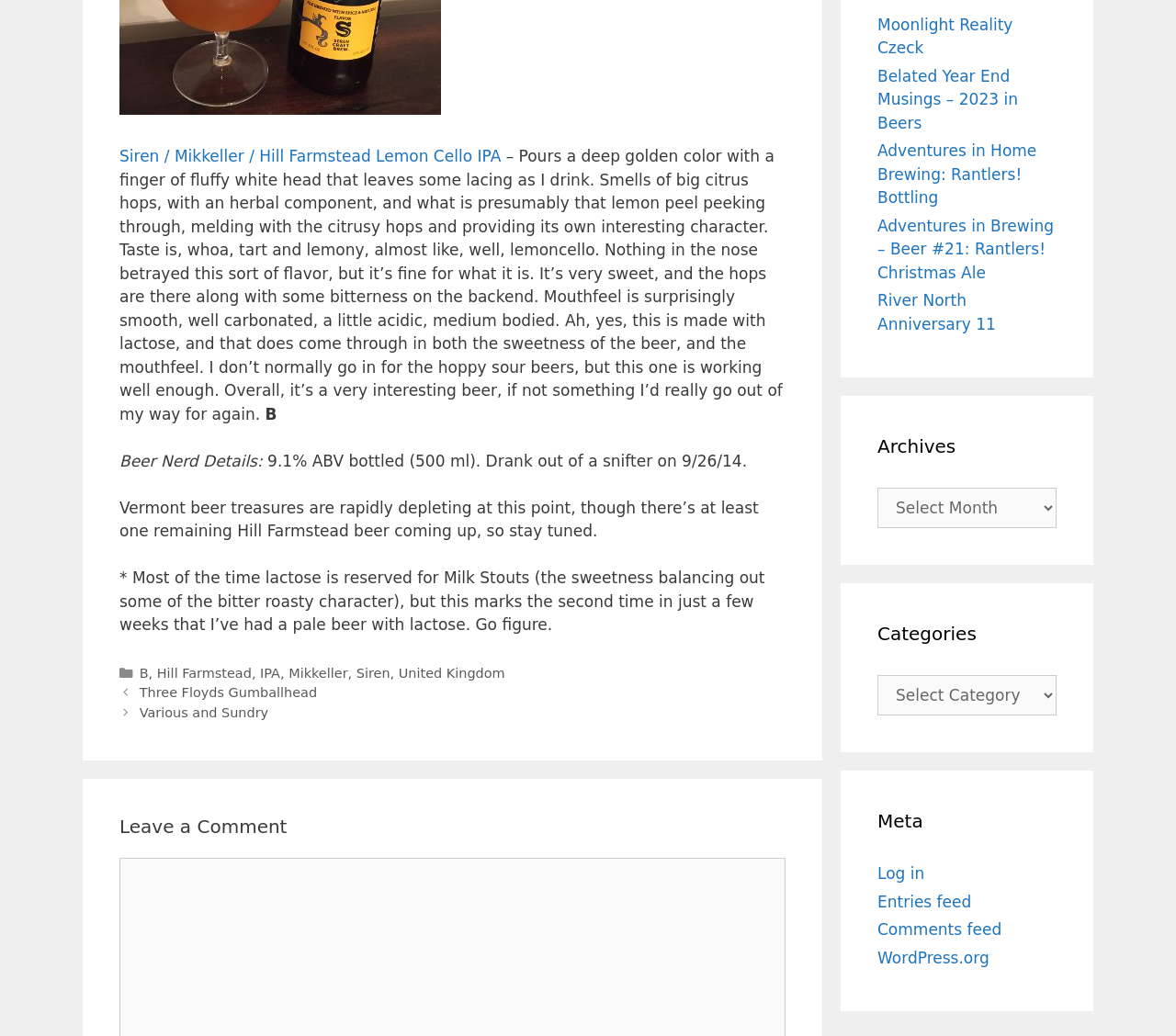How many links are in the footer section? Please answer the question using a single word or phrase based on the image.

5